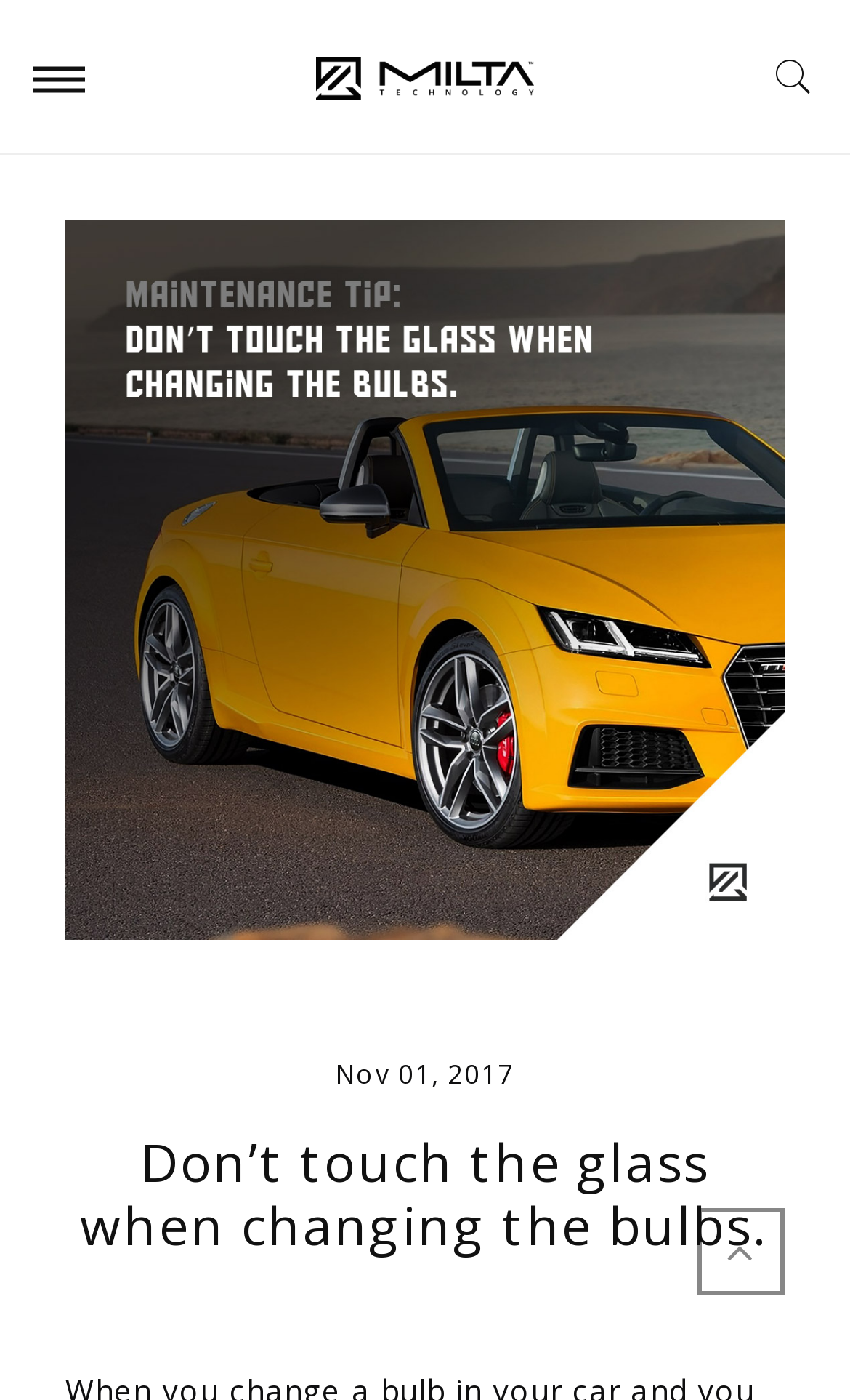Provide a single word or phrase answer to the question: 
What is the main topic of the webpage?

Changing car bulbs